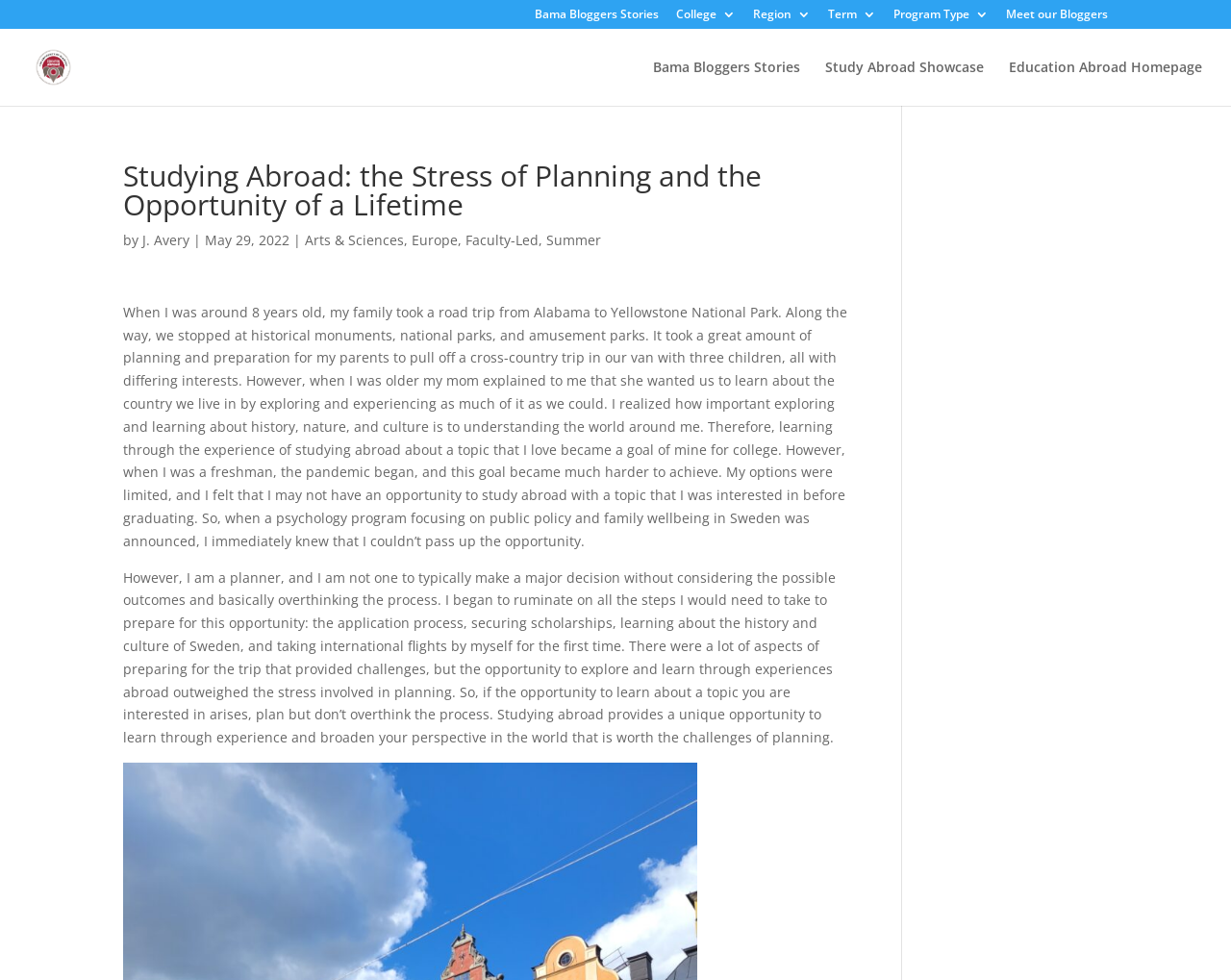Please identify the bounding box coordinates for the region that you need to click to follow this instruction: "Click on the 'HOME' link".

None